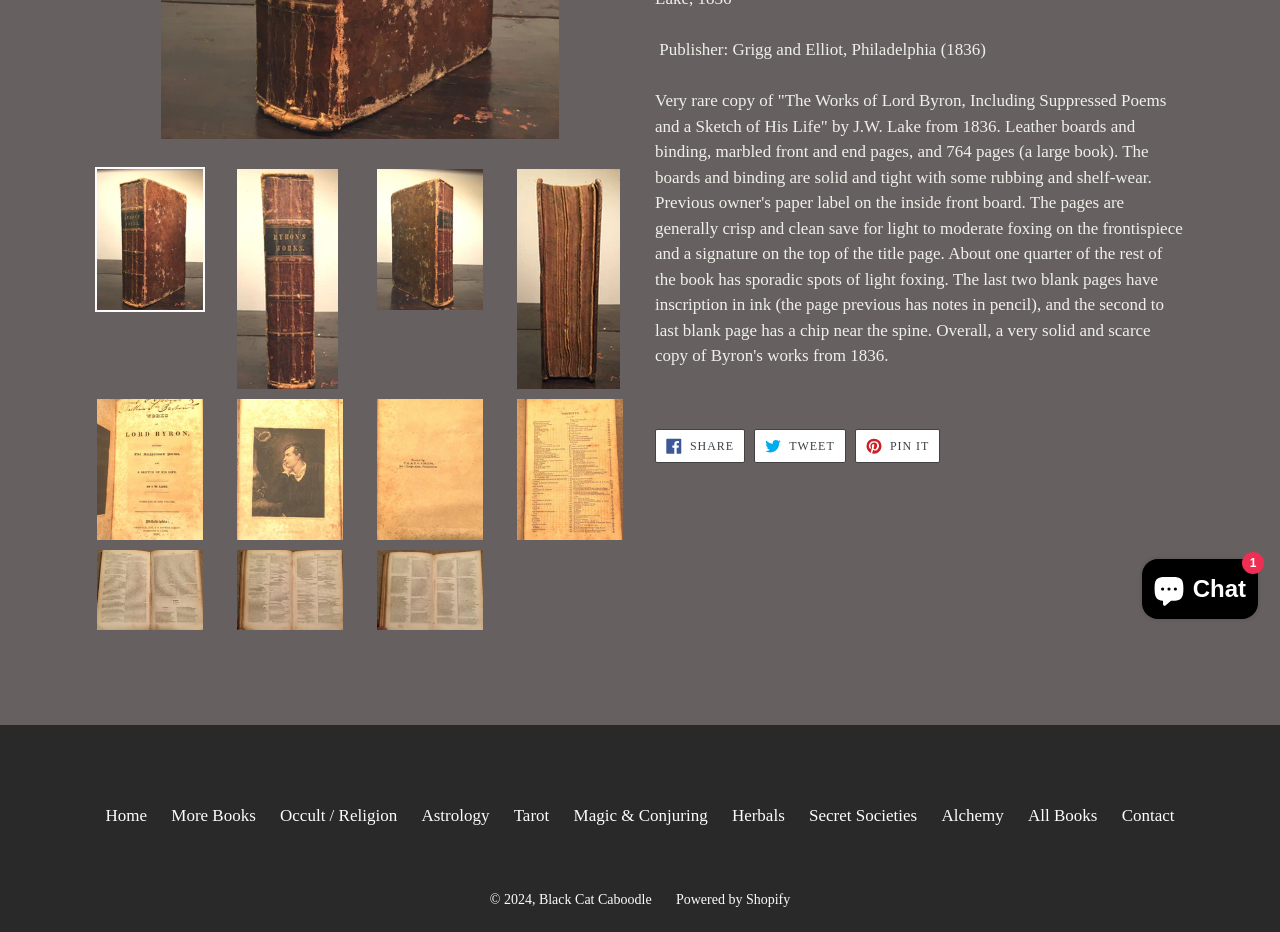Using the provided element description: "Powered by Shopify", determine the bounding box coordinates of the corresponding UI element in the screenshot.

[0.528, 0.957, 0.617, 0.973]